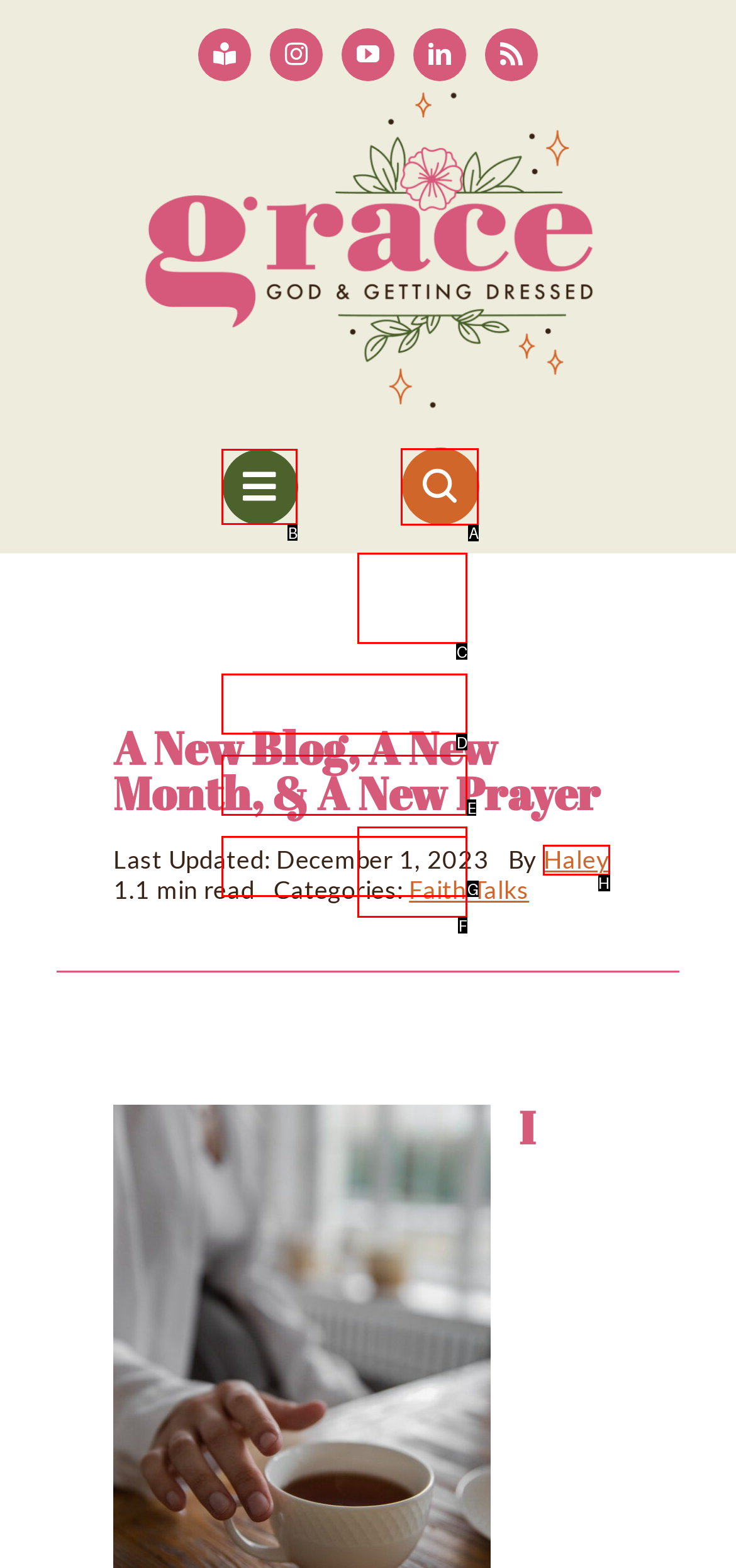Select the right option to accomplish this task: Search on the website. Reply with the letter corresponding to the correct UI element.

A